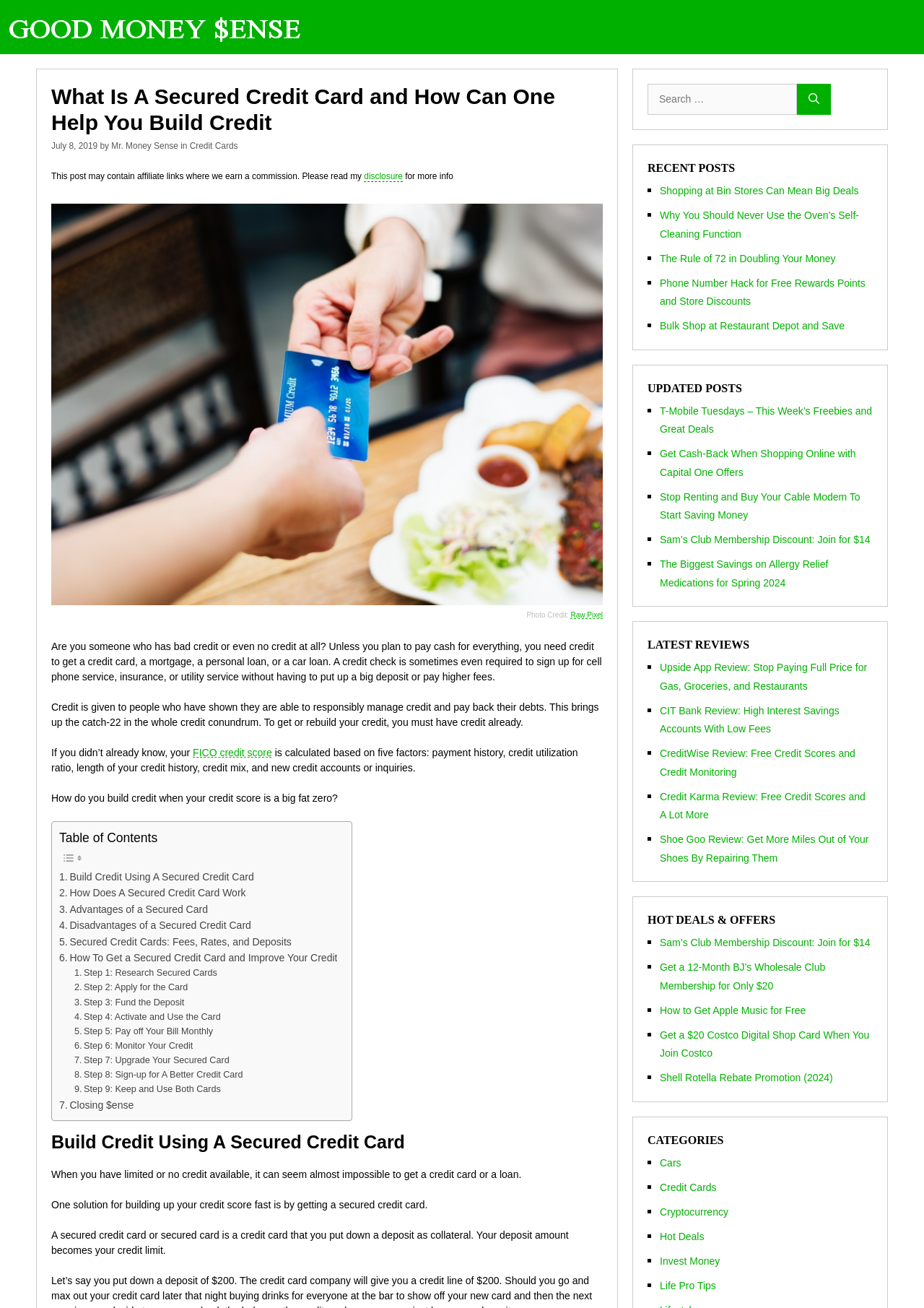Find and provide the bounding box coordinates for the UI element described here: "FICO credit score". The coordinates should be given as four float numbers between 0 and 1: [left, top, right, bottom].

[0.209, 0.571, 0.294, 0.58]